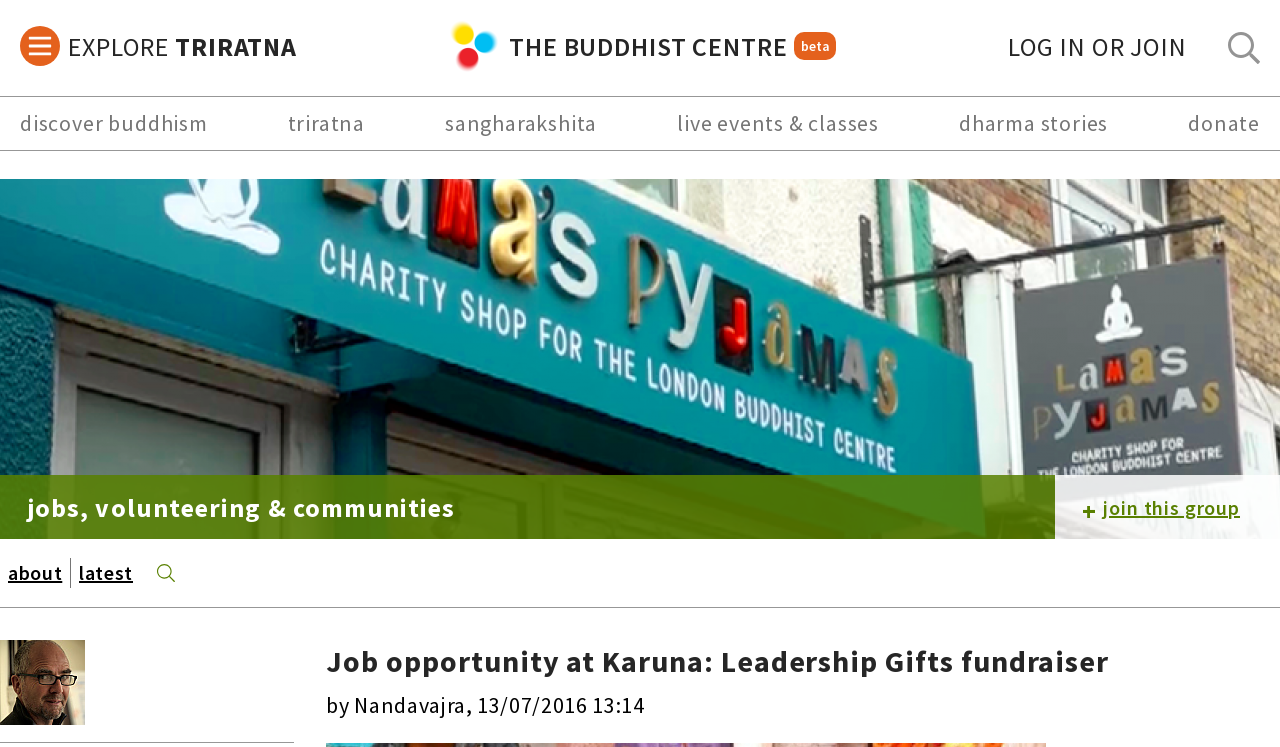Given the description "triratna", provide the bounding box coordinates of the corresponding UI element.

[0.225, 0.13, 0.285, 0.201]